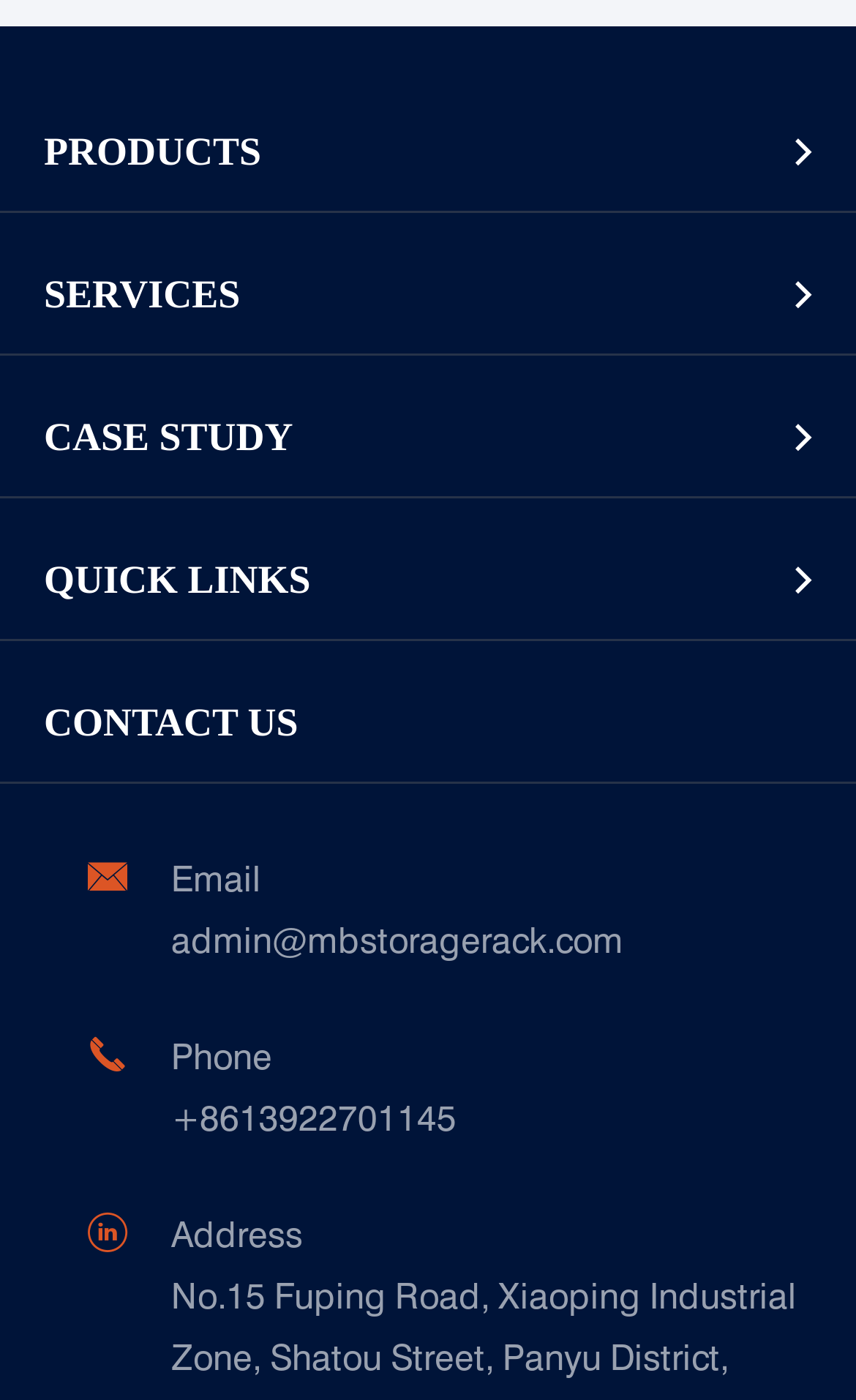What is the first product category?
Based on the image, respond with a single word or phrase.

Pallet Rack